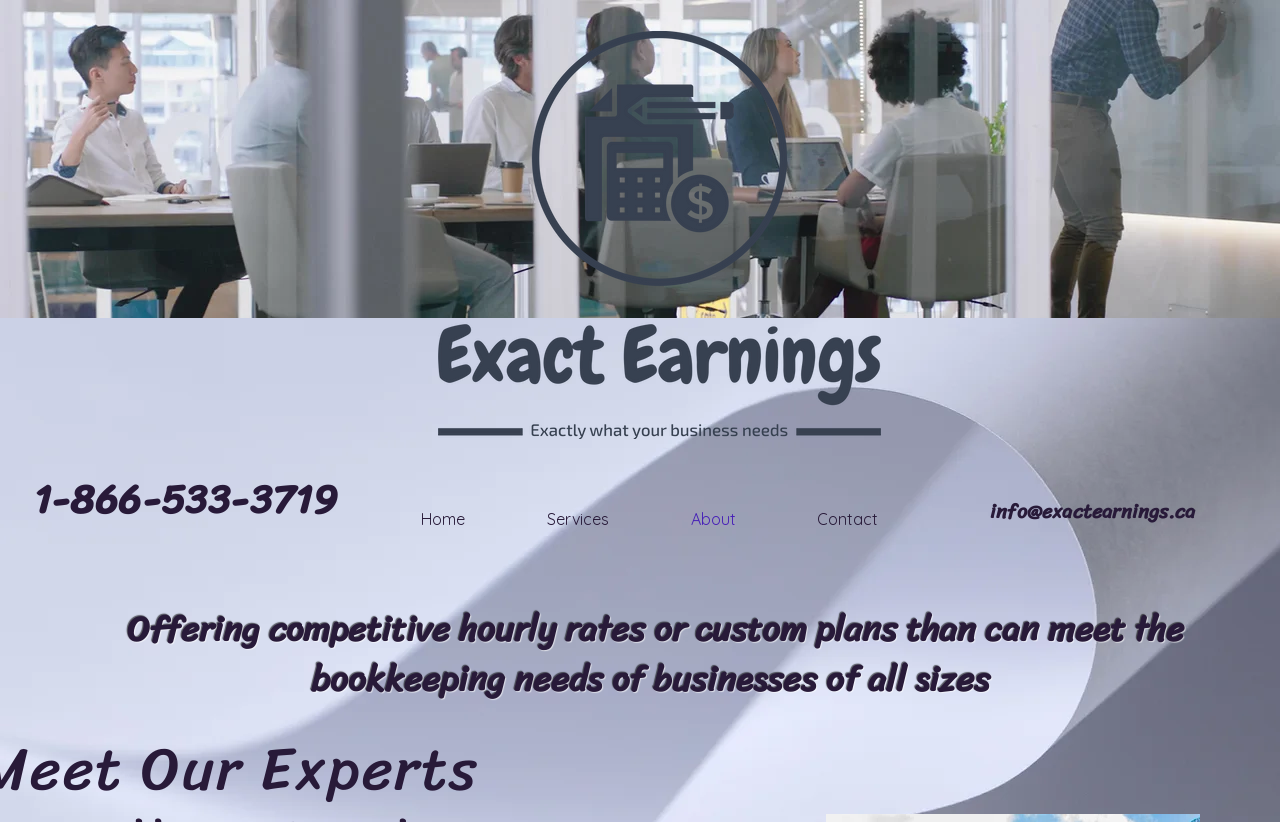Provide a short answer using a single word or phrase for the following question: 
What is the email address on the webpage?

info@exactearnings.ca